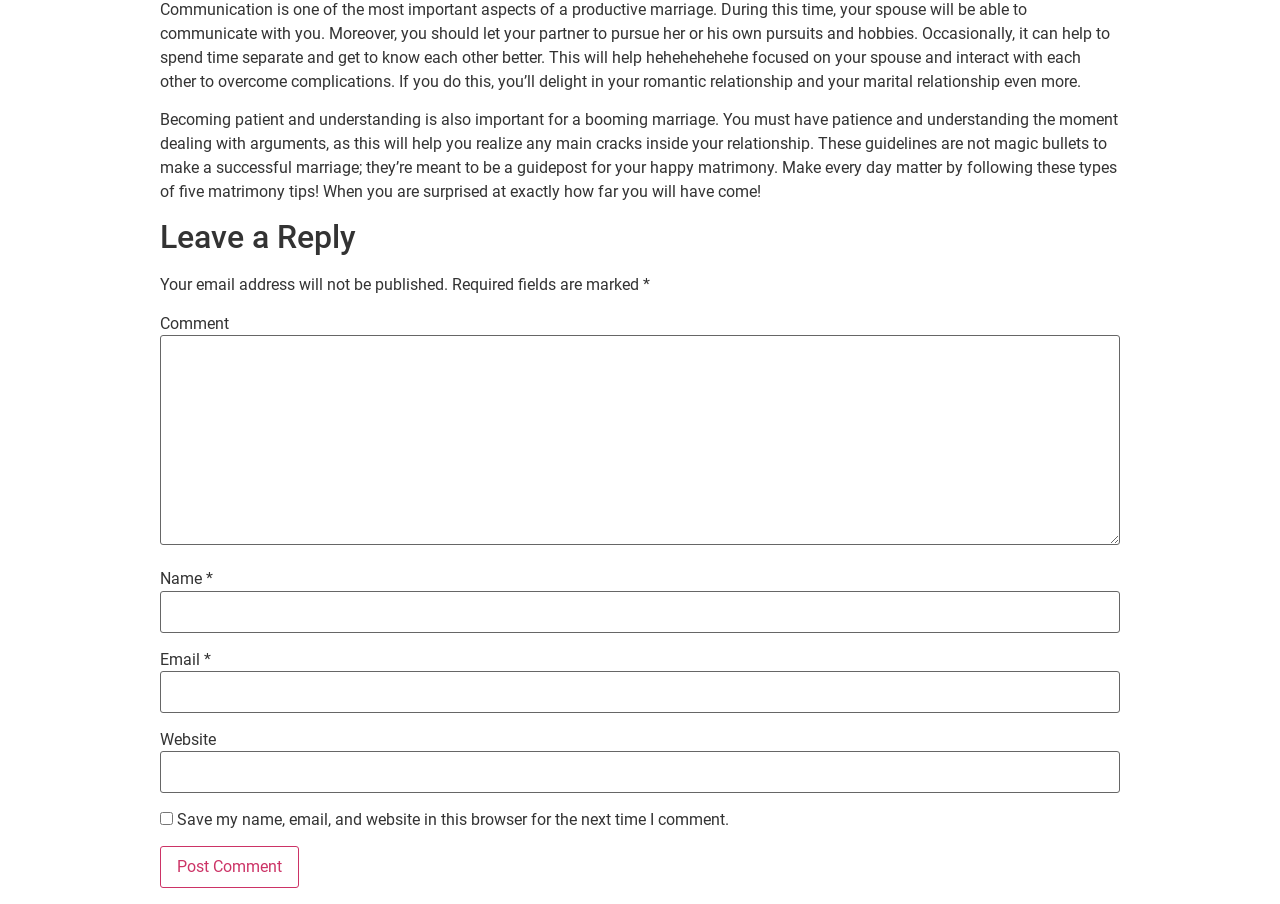Can you find the bounding box coordinates for the UI element given this description: "parent_node: Email * aria-describedby="email-notes" name="email""? Provide the coordinates as four float numbers between 0 and 1: [left, top, right, bottom].

[0.125, 0.742, 0.875, 0.789]